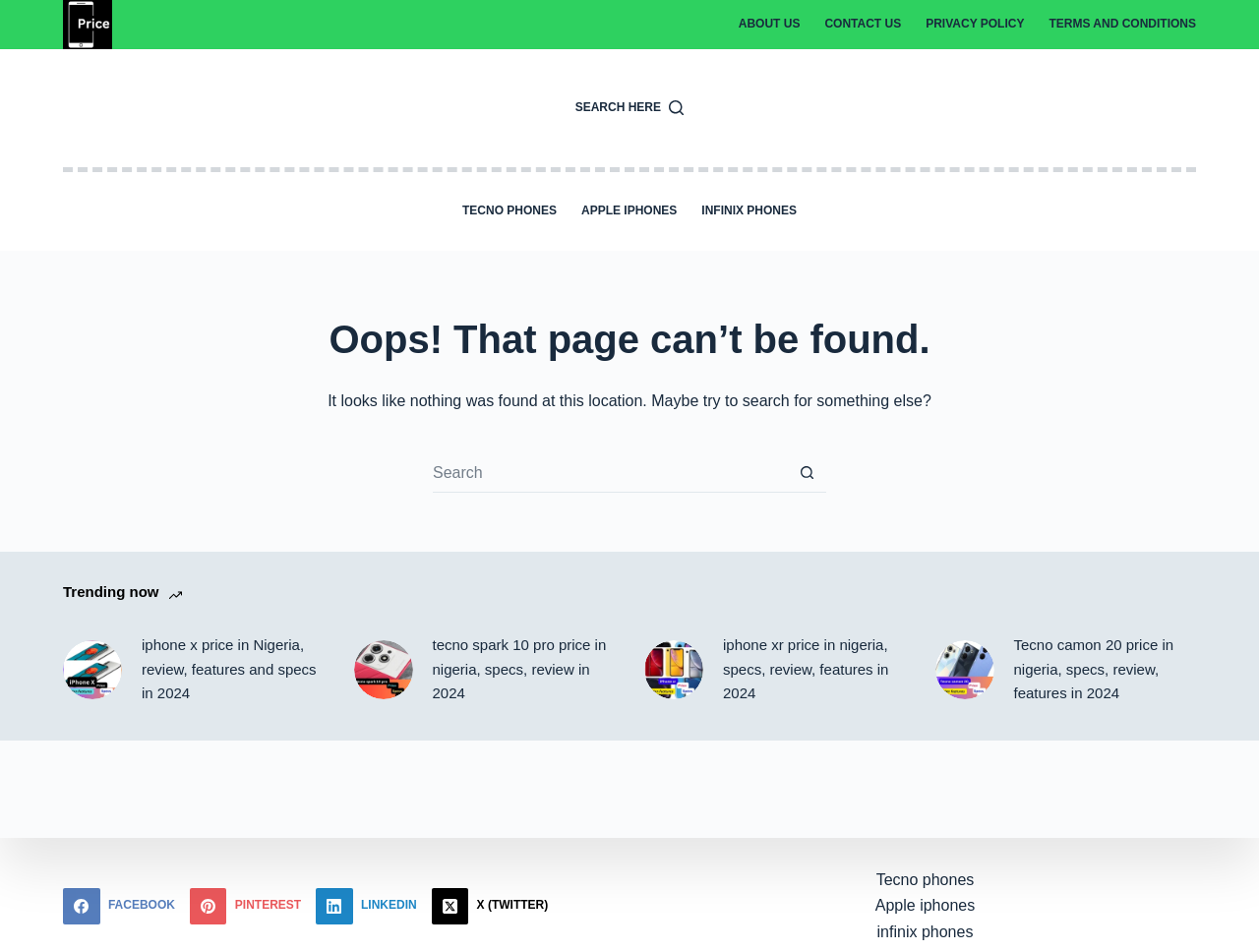Respond to the question below with a single word or phrase:
What is the error message on the webpage?

Oops! That page can’t be found.